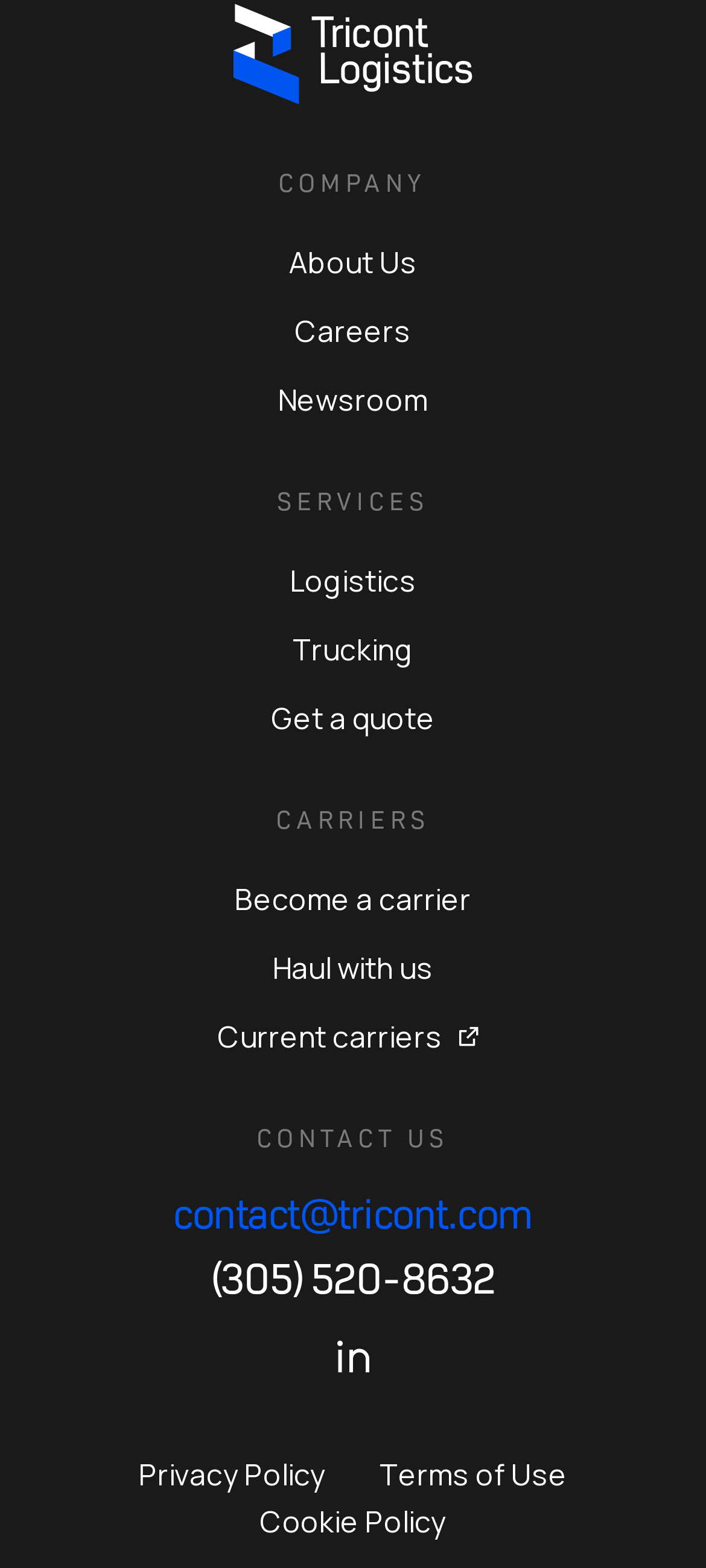What is the email address to contact the company?
Using the image, provide a concise answer in one word or a short phrase.

contact@tricont.com